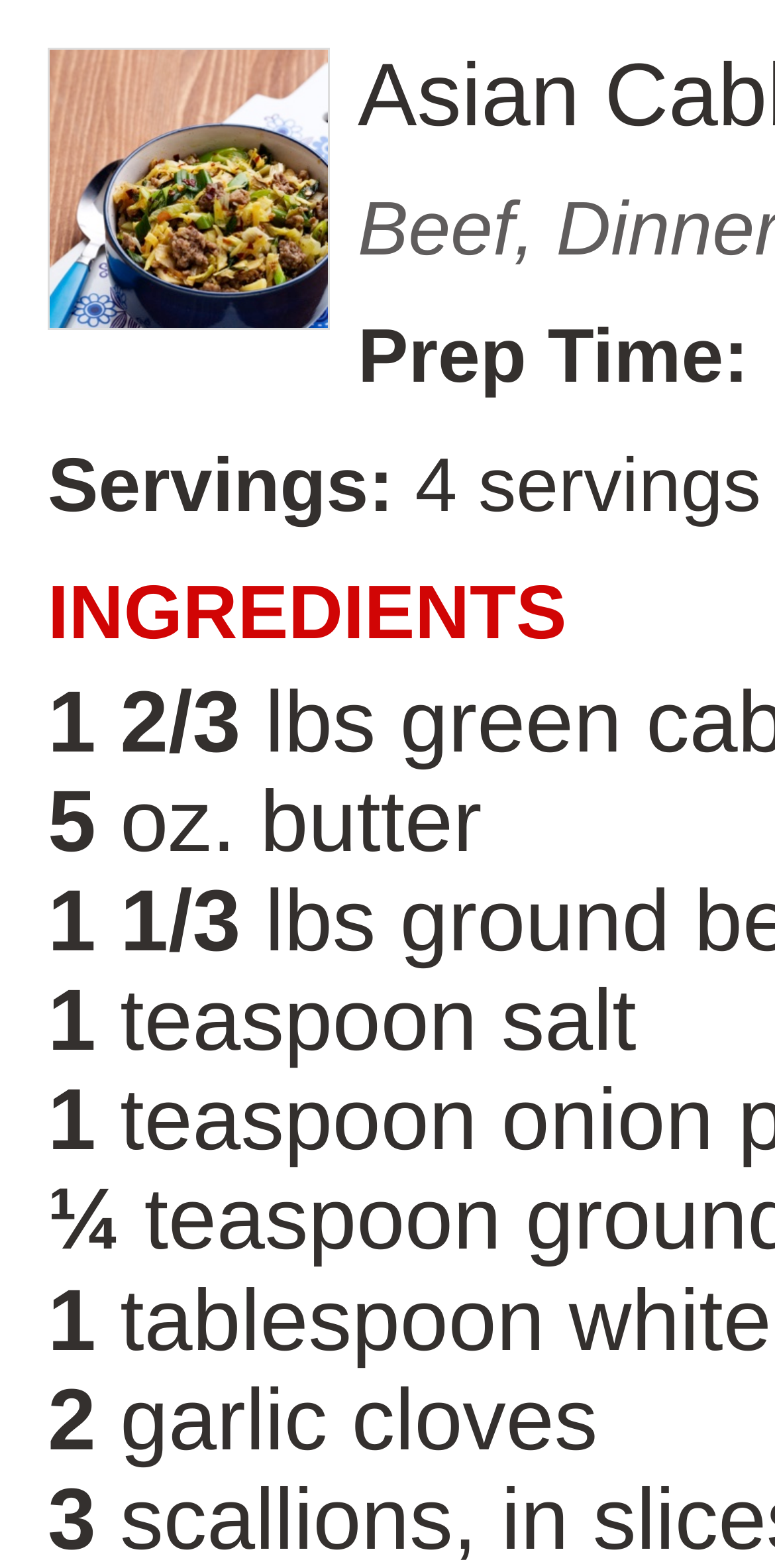What is the position of the image on the webpage?
From the details in the image, answer the question comprehensively.

Based on the bounding box coordinates of the image element, [0.062, 0.03, 0.426, 0.21], it can be inferred that the image is located at the top-left section of the webpage.